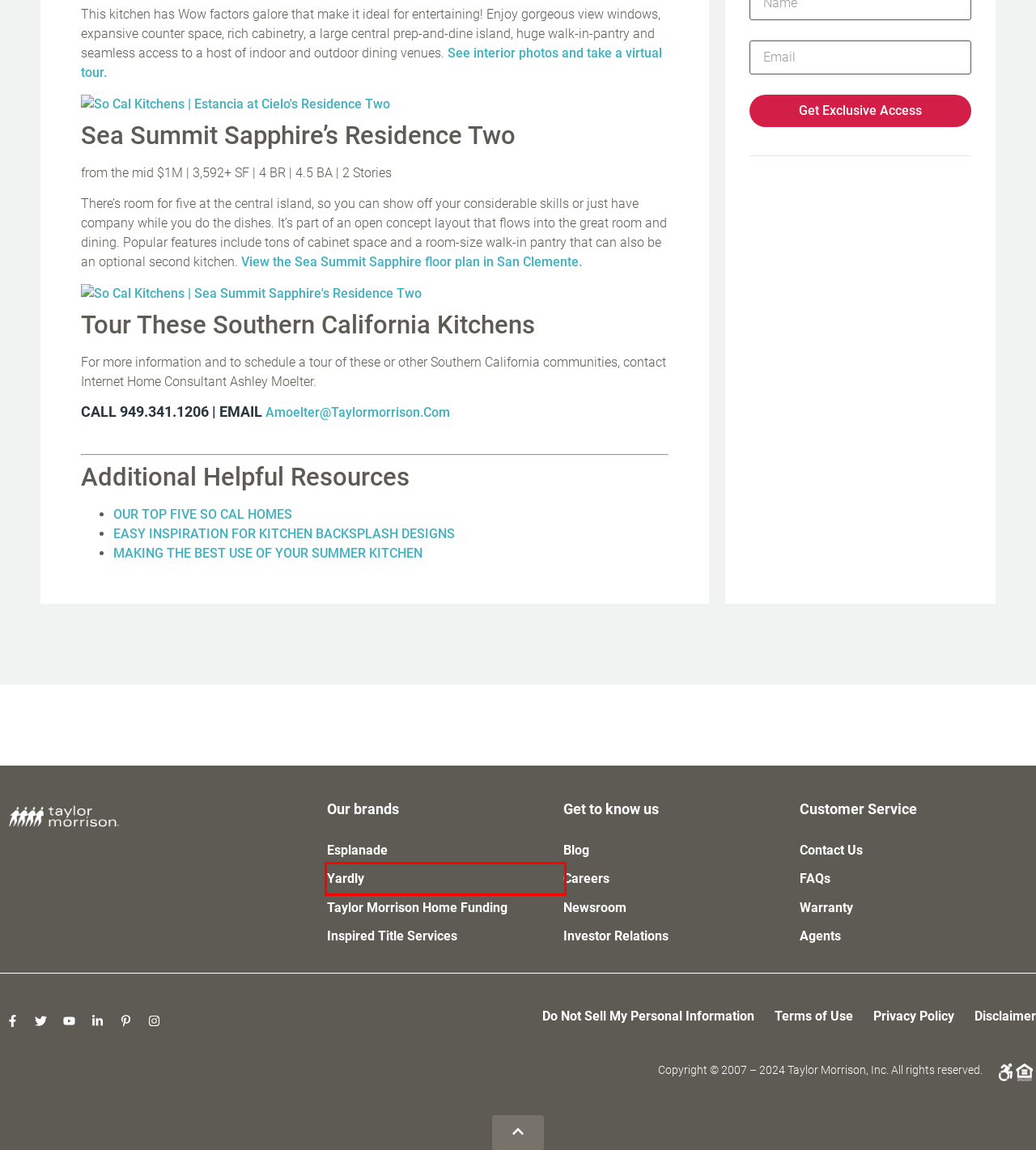Using the screenshot of a webpage with a red bounding box, pick the webpage description that most accurately represents the new webpage after the element inside the red box is clicked. Here are the candidates:
A. The Art of Outdoor Cooking: Craft Your Ideal Summer Kitchen
B. Consumer Information Request - Taylor Morrison
C. About - Maitland, FL | Inspired Title Services
D. Elevated Living Beyond Traditional Apartments for Rent
E. Discover Esplanade - Designed by Esplanade - Taylor Morrison
F. Terms of Use - Taylor Morrison
G. Our Top Five So Cal Homes - Second House on the Right
H. Easy Inspiration for Kitchen Backsplash Designs - Second House on the Right

D